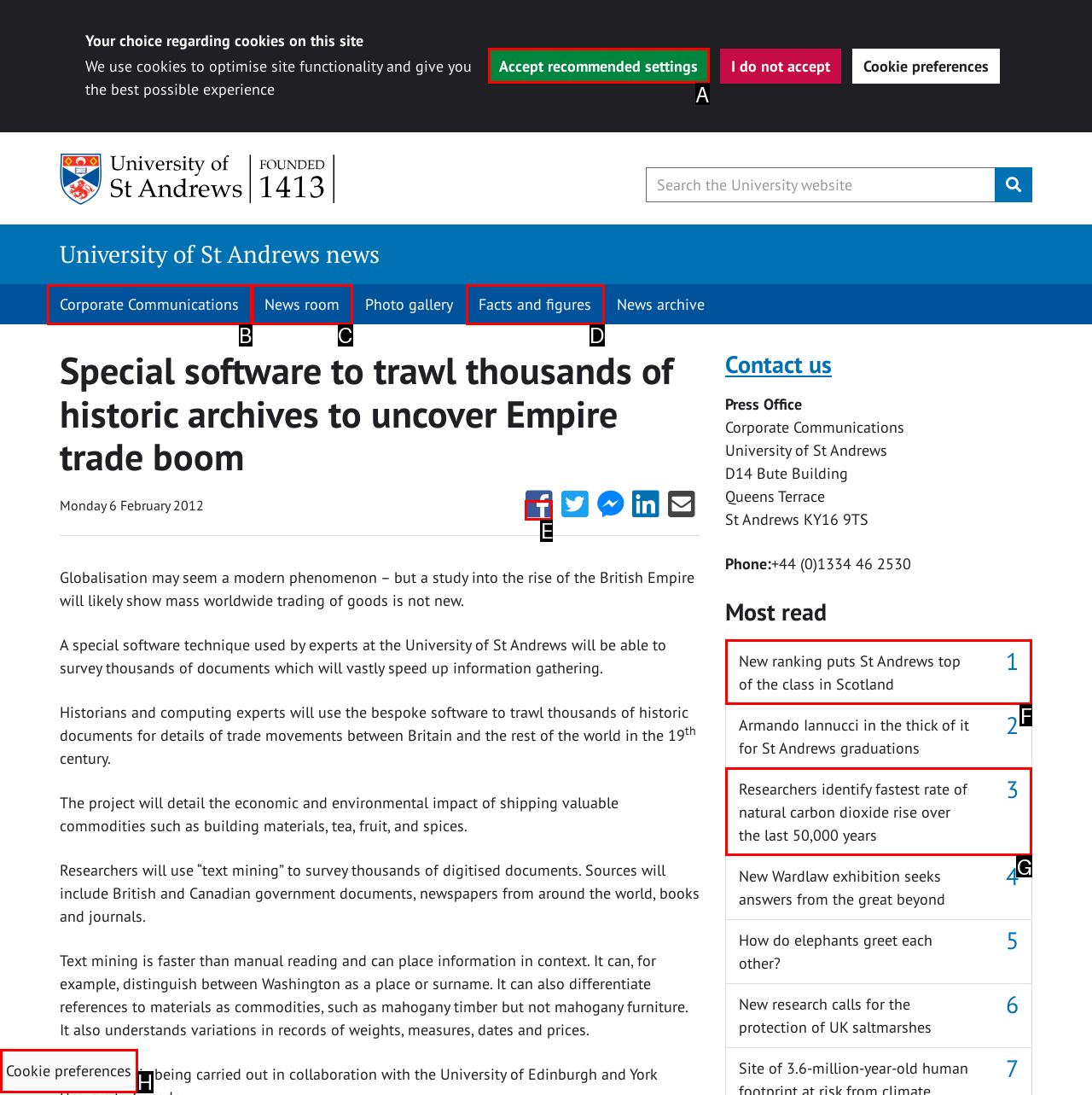Point out which HTML element you should click to fulfill the task: Share this with Facebook.
Provide the option's letter from the given choices.

E